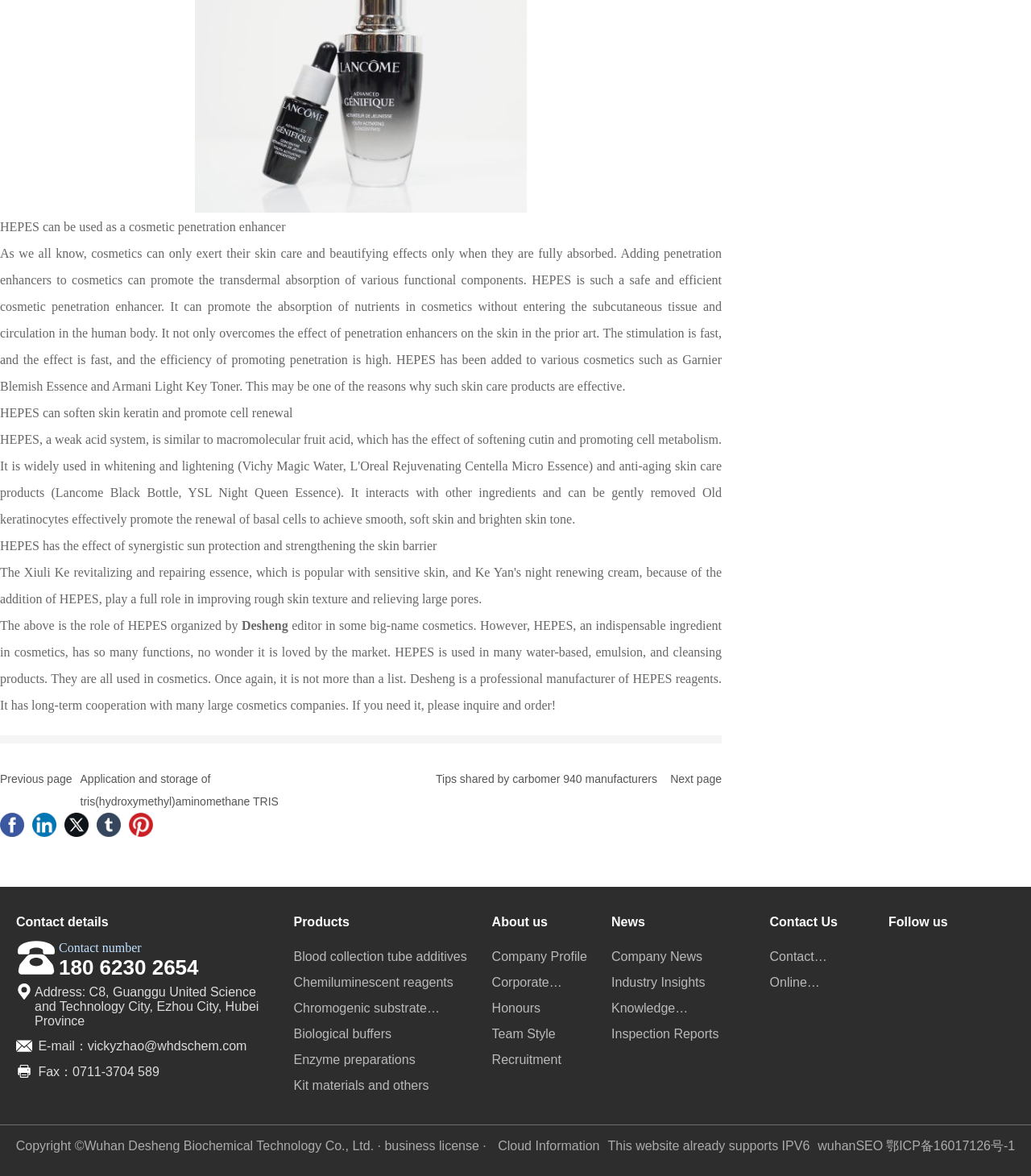Please answer the following question using a single word or phrase: 
How many links are there in the 'About us' section?

5